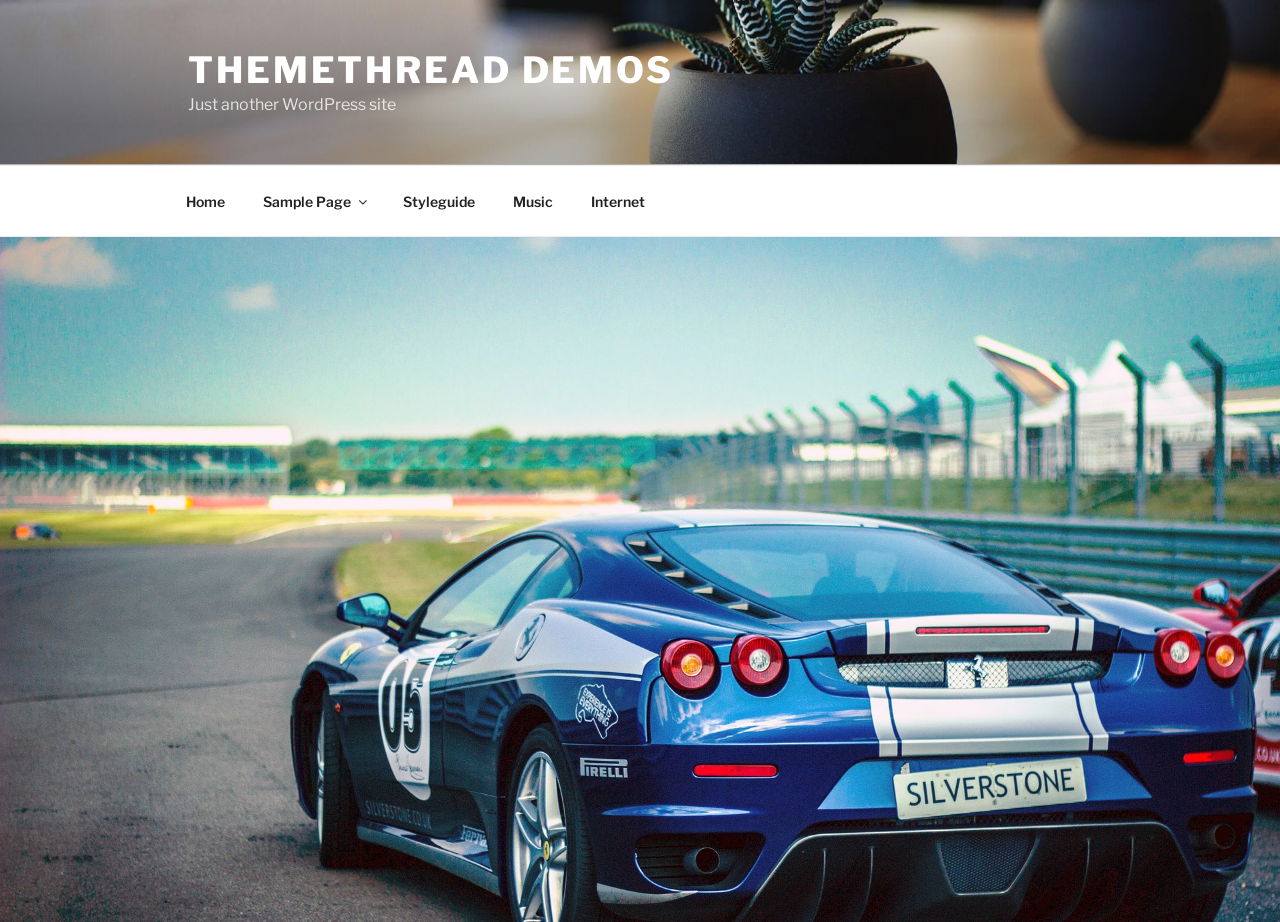Bounding box coordinates must be specified in the format (top-left x, top-left y, bottom-right x, bottom-right y). All values should be floating point numbers between 0 and 1. What are the bounding box coordinates of the UI element described as: Sample Page

[0.191, 0.191, 0.298, 0.245]